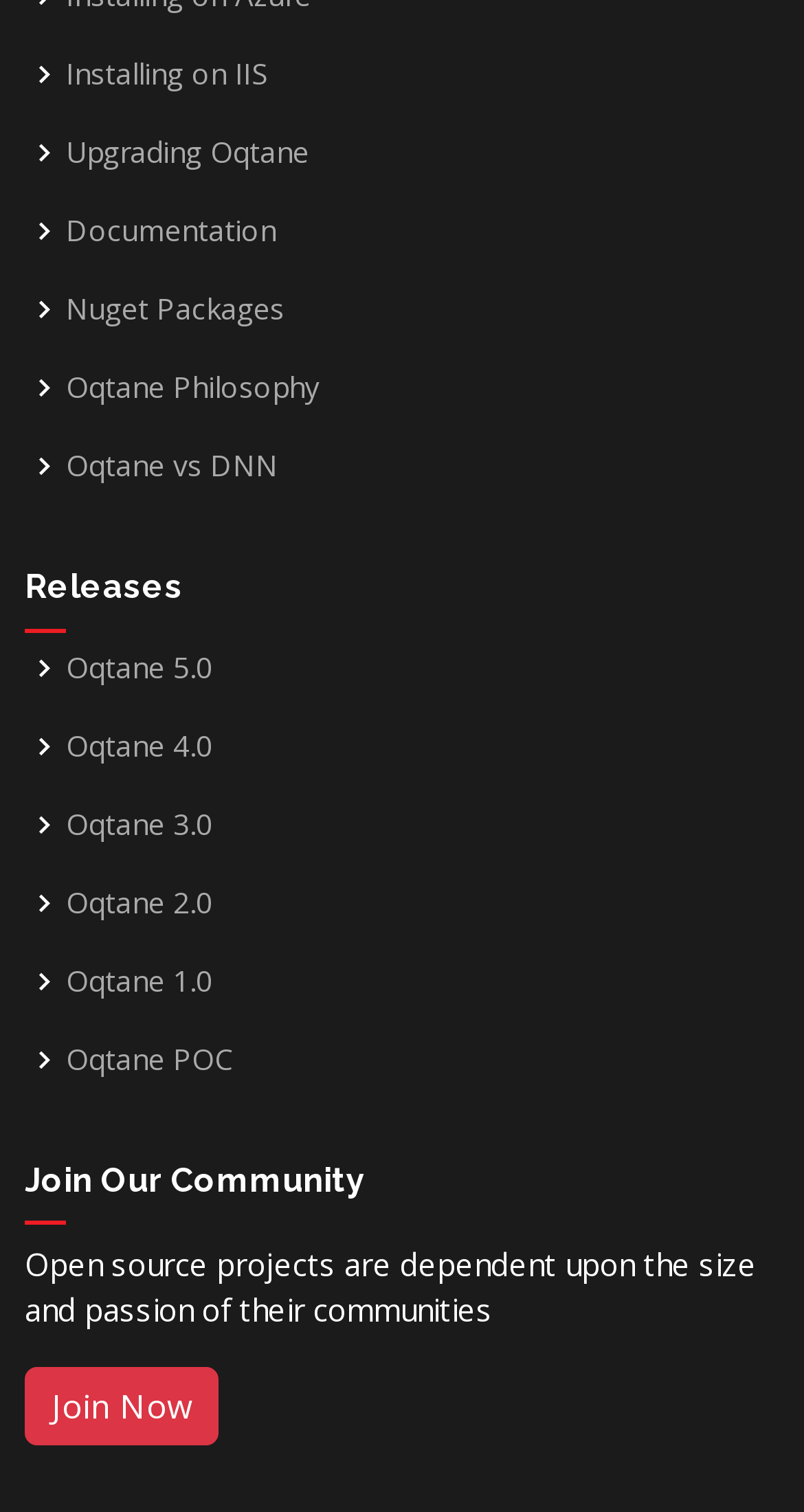Please determine the bounding box coordinates of the area that needs to be clicked to complete this task: 'Click Cotton Messenger Bag'. The coordinates must be four float numbers between 0 and 1, formatted as [left, top, right, bottom].

None